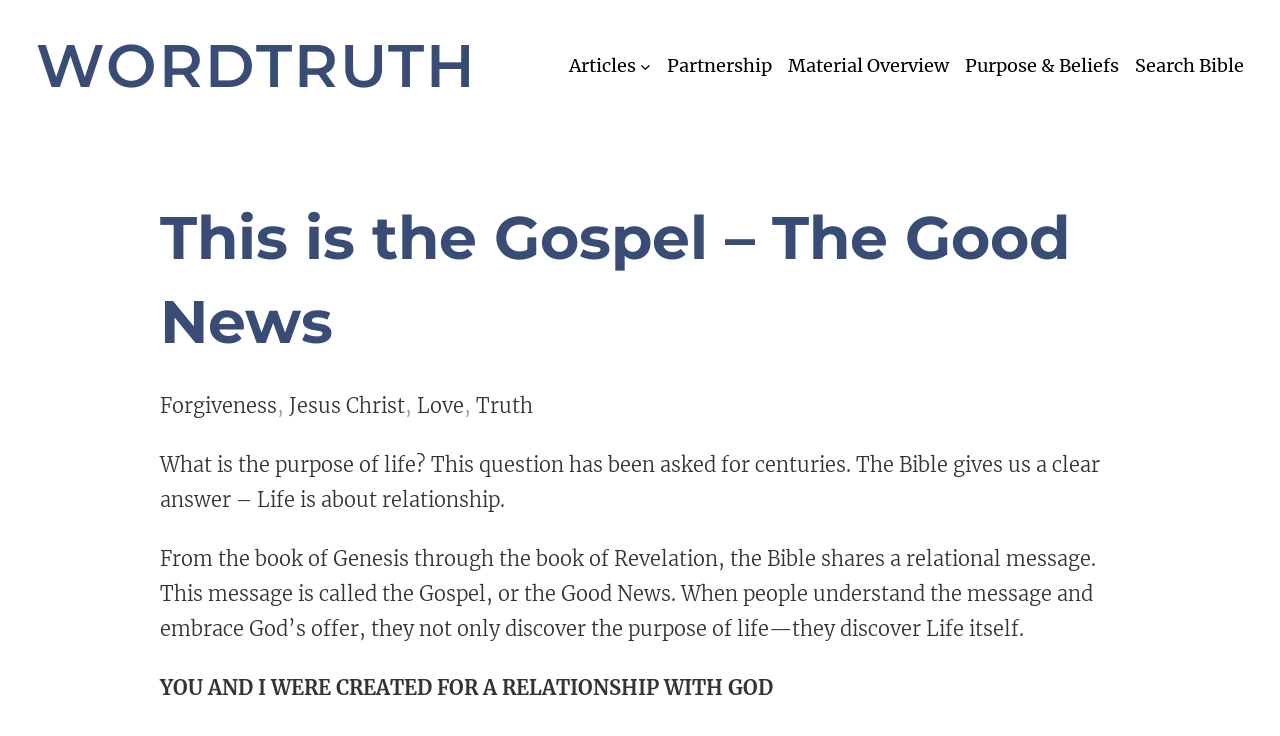Please identify the bounding box coordinates of the region to click in order to complete the given instruction: "Click on the WORDTRUTH link". The coordinates should be four float numbers between 0 and 1, i.e., [left, top, right, bottom].

[0.028, 0.039, 0.373, 0.139]